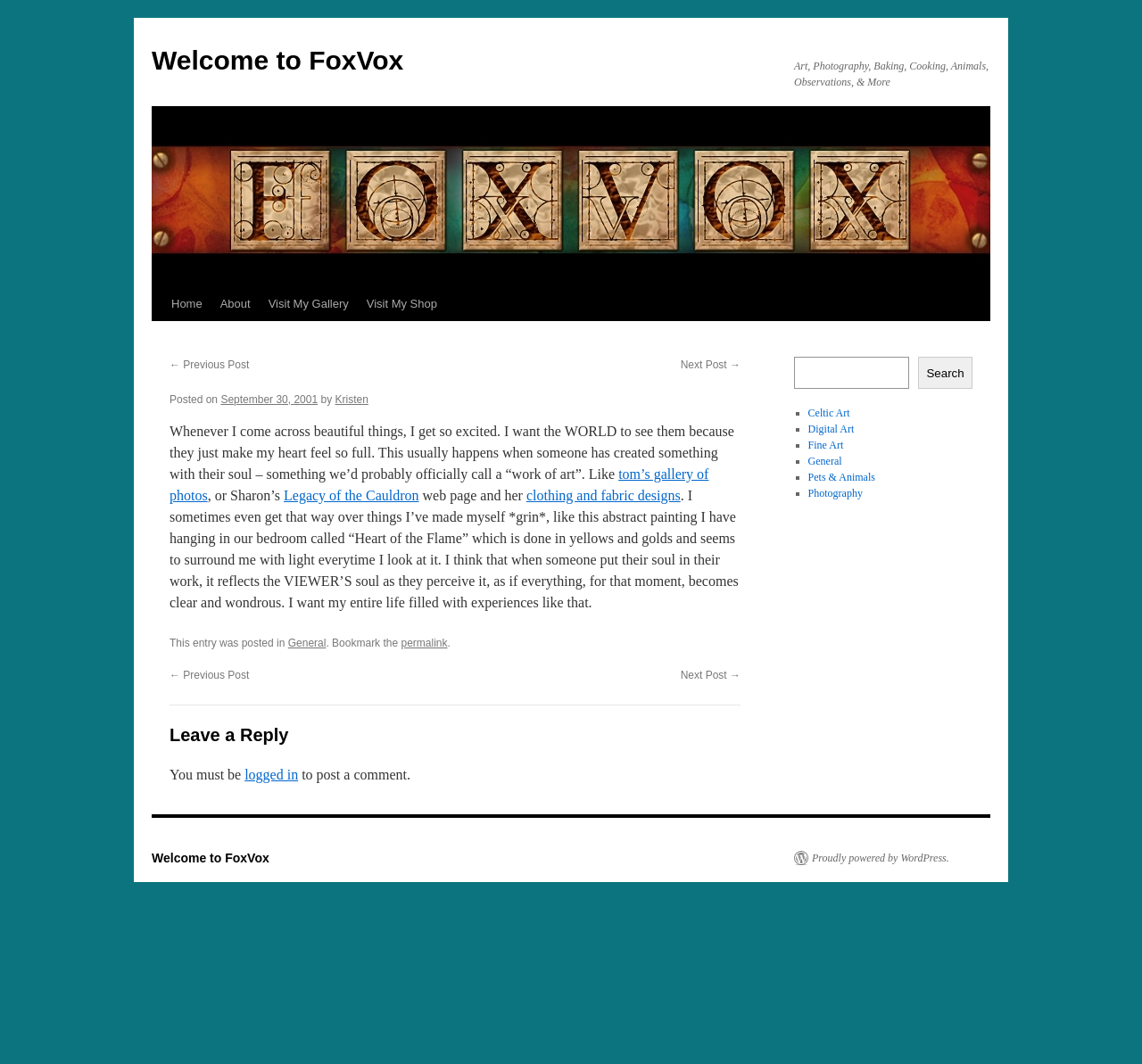Determine the bounding box coordinates for the clickable element to execute this instruction: "Visit the 'About' page". Provide the coordinates as four float numbers between 0 and 1, i.e., [left, top, right, bottom].

[0.185, 0.27, 0.227, 0.302]